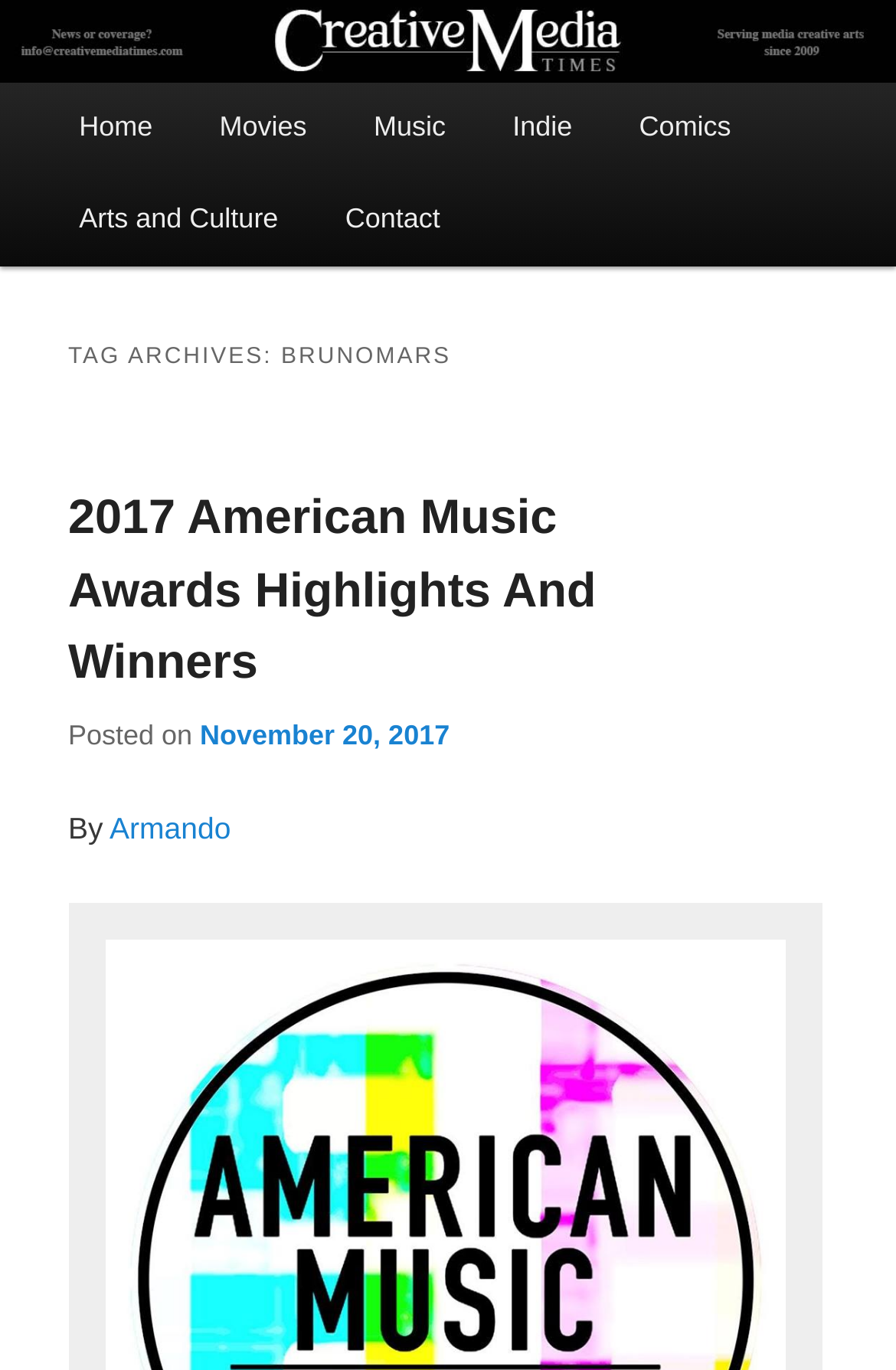Please specify the bounding box coordinates of the region to click in order to perform the following instruction: "visit contact page".

[0.348, 0.128, 0.529, 0.195]